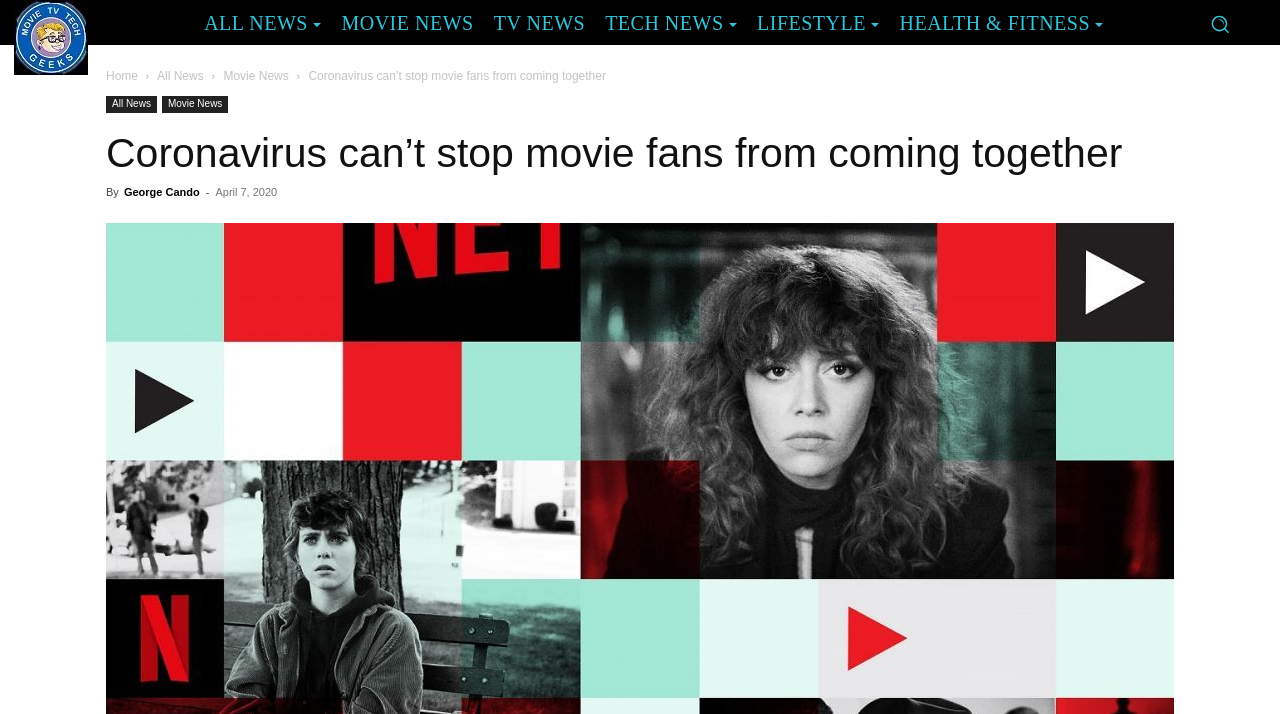Pinpoint the bounding box coordinates of the area that must be clicked to complete this instruction: "Search for something".

None